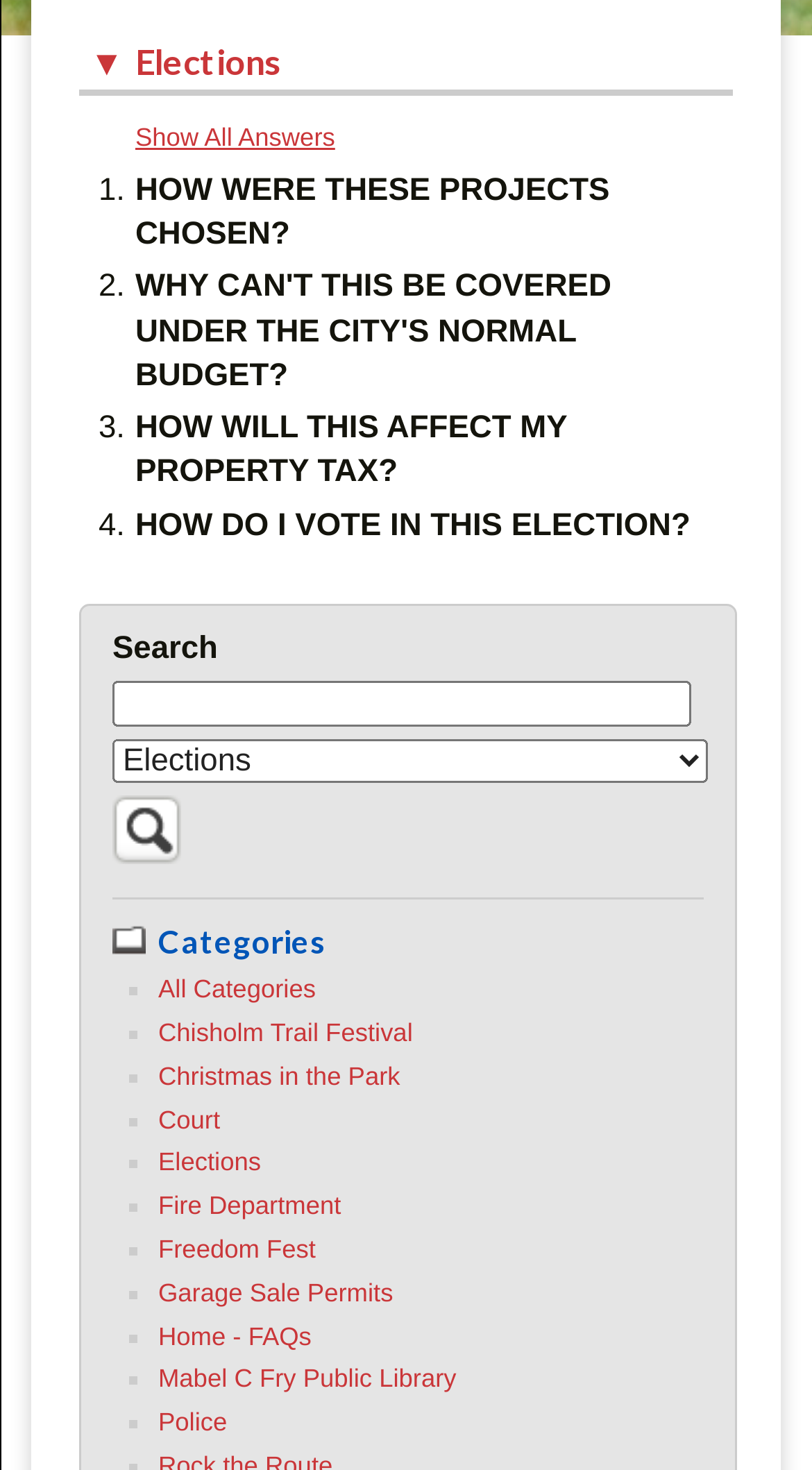Determine the bounding box coordinates of the UI element that matches the following description: "All Categories". The coordinates should be four float numbers between 0 and 1 in the format [left, top, right, bottom].

[0.195, 0.663, 0.389, 0.683]